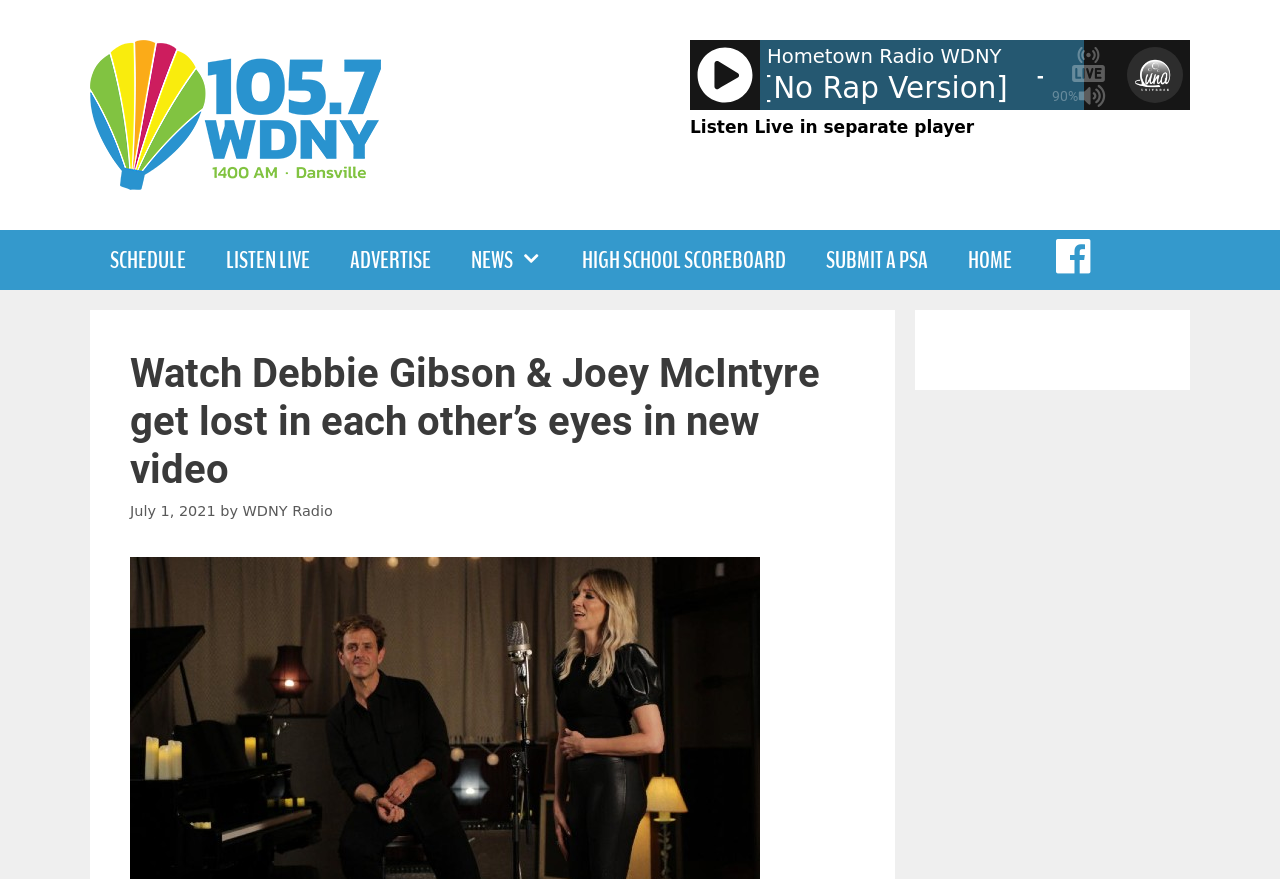Provide a brief response in the form of a single word or phrase:
What is the percentage shown in the banner?

90%